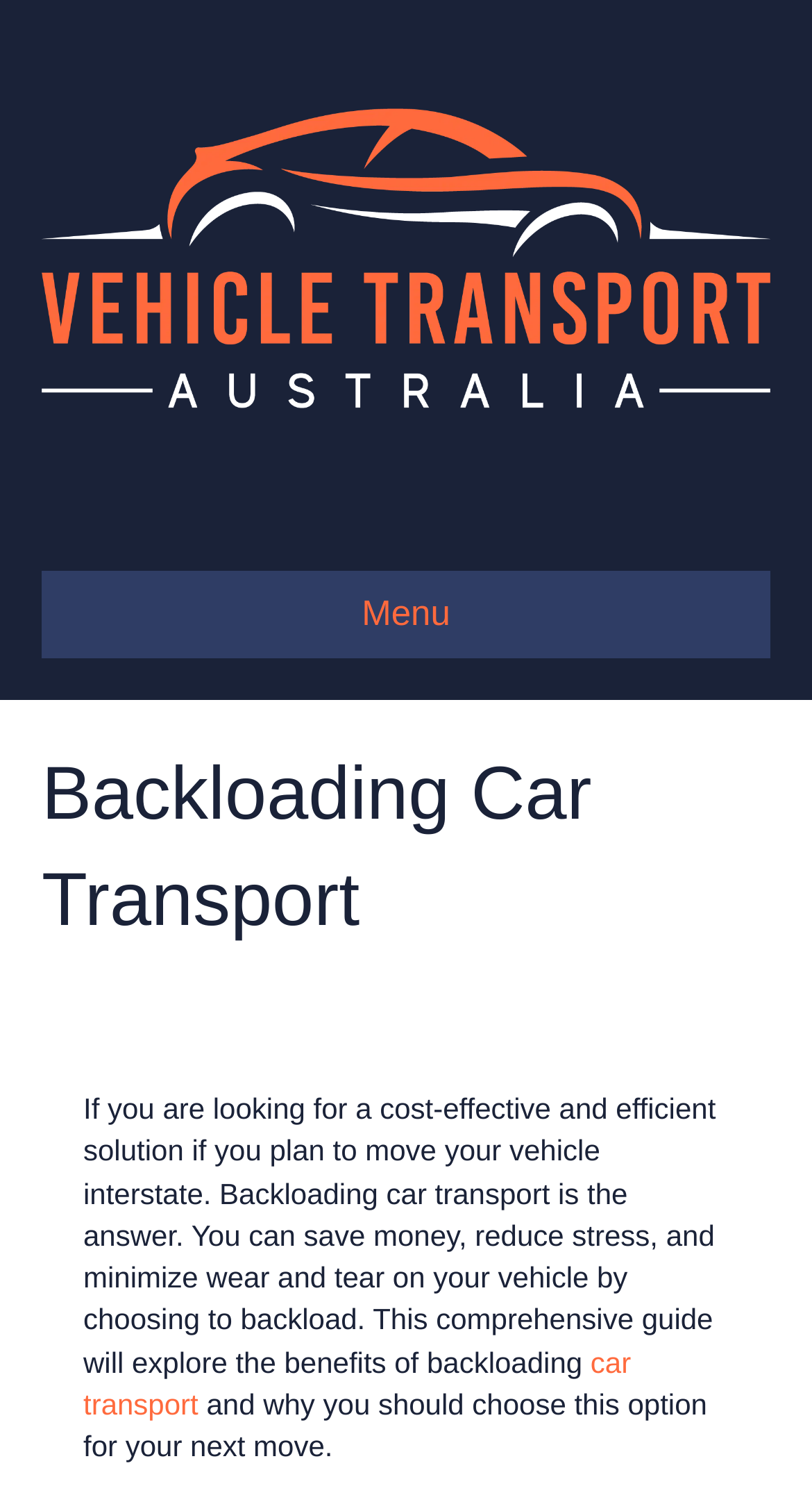Identify the title of the webpage and provide its text content.

Backloading Car Transport